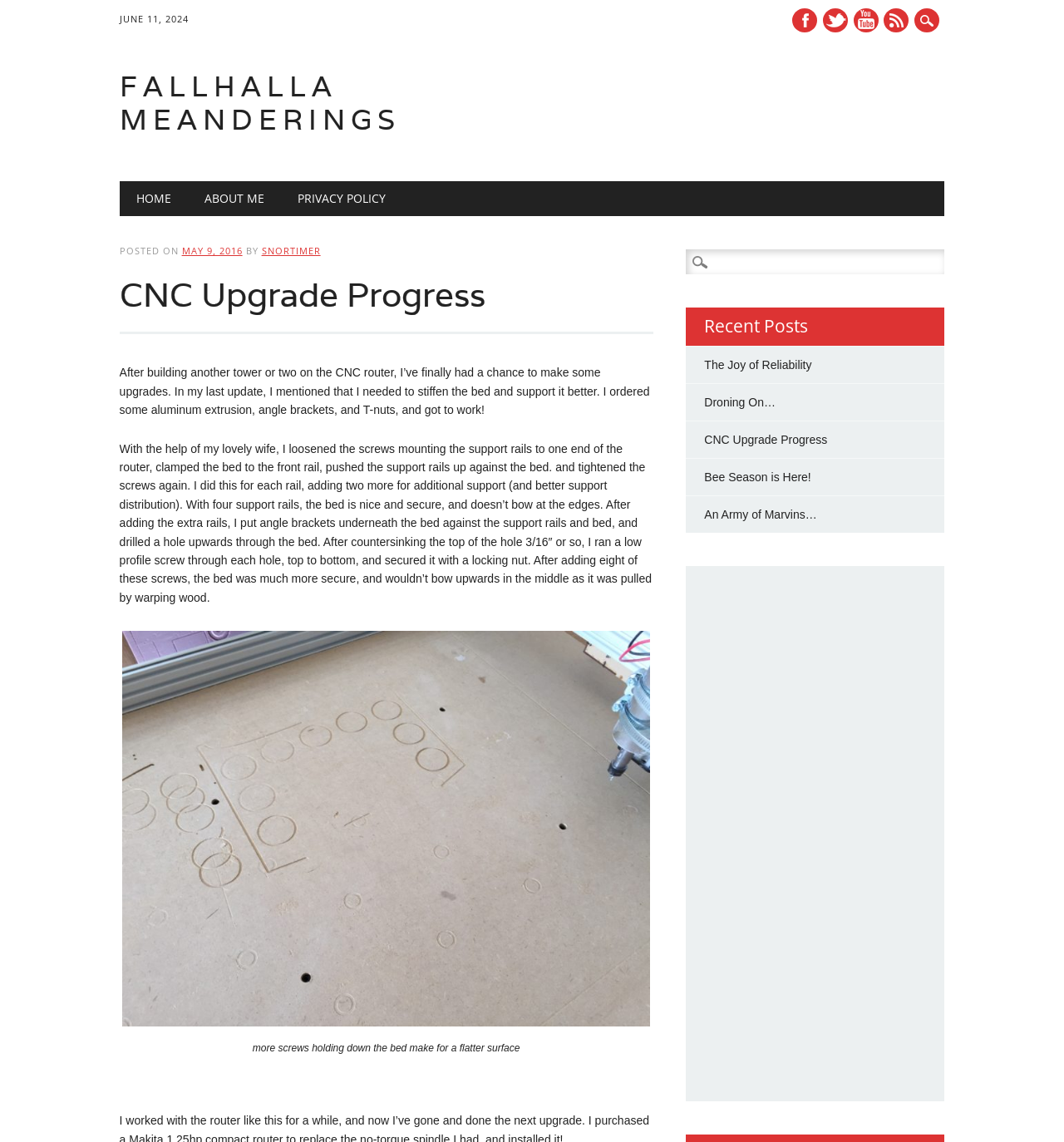Using the webpage screenshot, locate the HTML element that fits the following description and provide its bounding box: "An Army of Marvins…".

[0.662, 0.444, 0.768, 0.456]